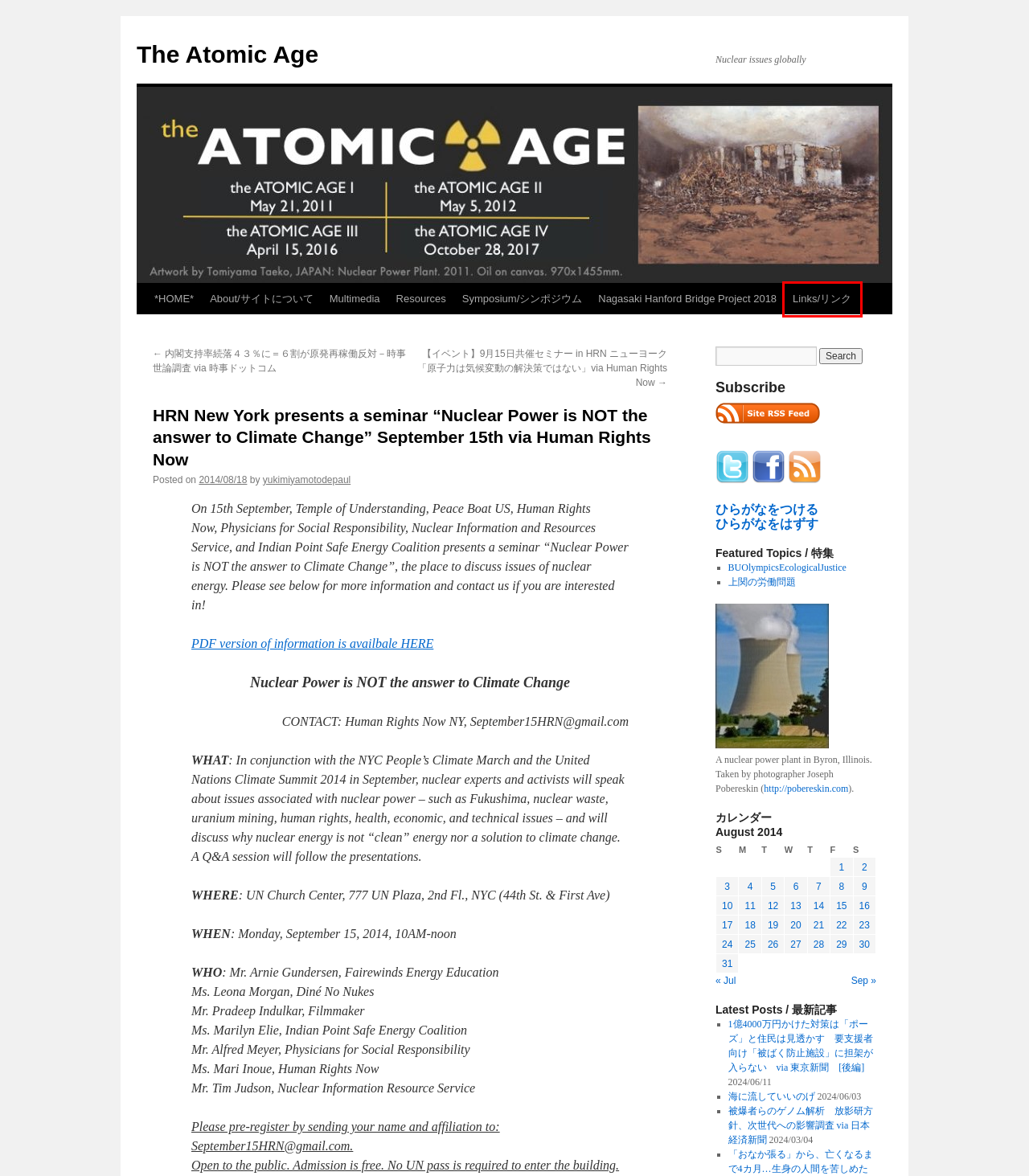Look at the screenshot of a webpage that includes a red bounding box around a UI element. Select the most appropriate webpage description that matches the page seen after clicking the highlighted element. Here are the candidates:
A. The Atomic Age | Nuclear issues globally
B. Links/リンク | The Atomic Age
C. About/サイトについて | The Atomic Age
D. Symposium/シンポジウム | The Atomic Age
E. 理想の池袋のマンションを探して
F. Nagasaki Hanford Bridge Project 2018 | The Atomic Age
G. *HOME* | The Atomic Age | Nuclear issues globally
H. 海に流していいのげ | The Atomic Age

B